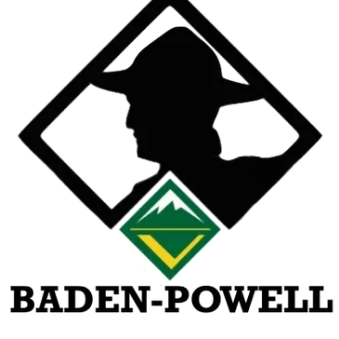Carefully examine the image and provide an in-depth answer to the question: What color represents high standards and achievements?

According to the caption, the vibrant yellow triangle at the base of the triangular emblem reflects a commitment to high standards and achievements.